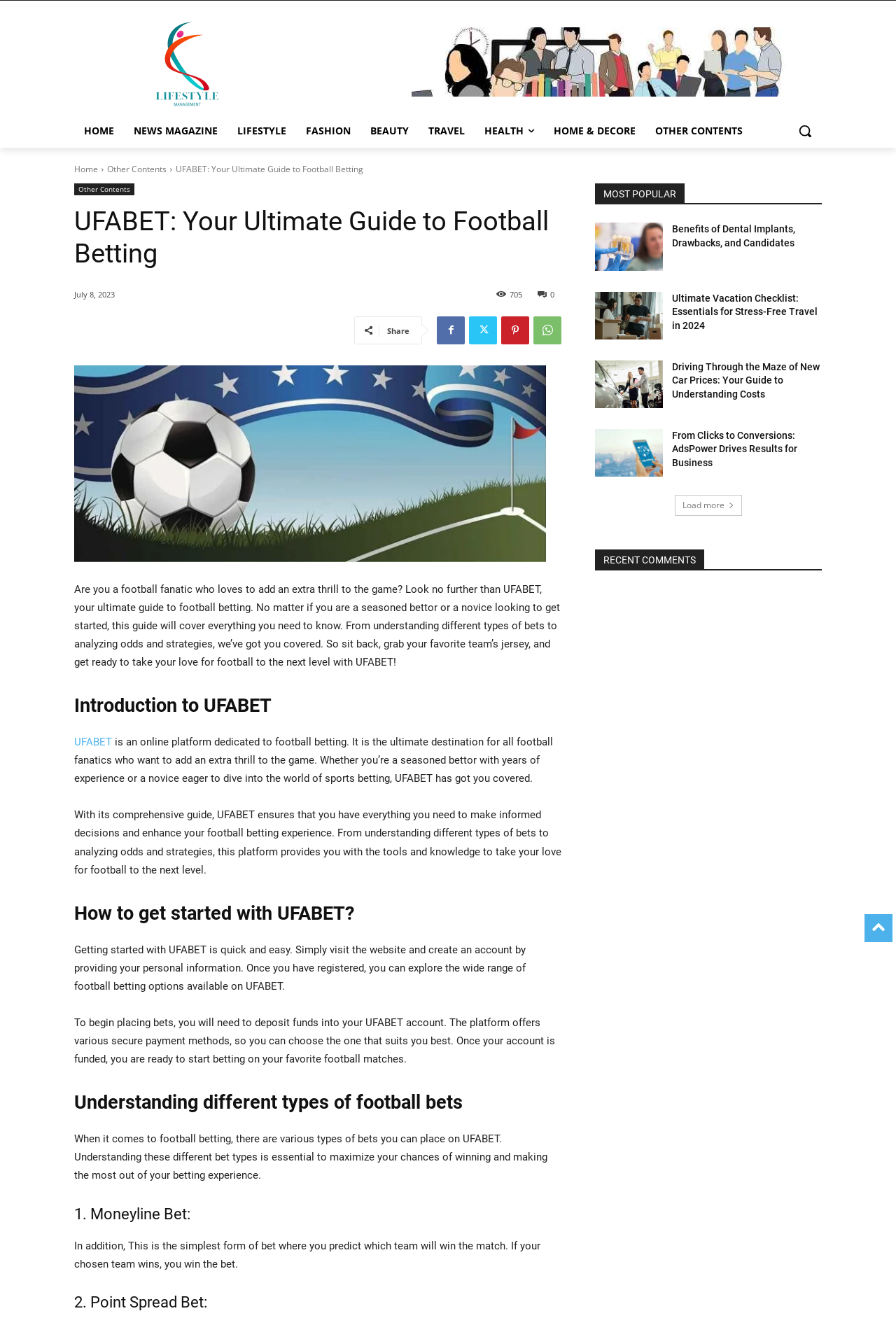Find and specify the bounding box coordinates that correspond to the clickable region for the instruction: "Load more articles".

[0.753, 0.373, 0.828, 0.389]